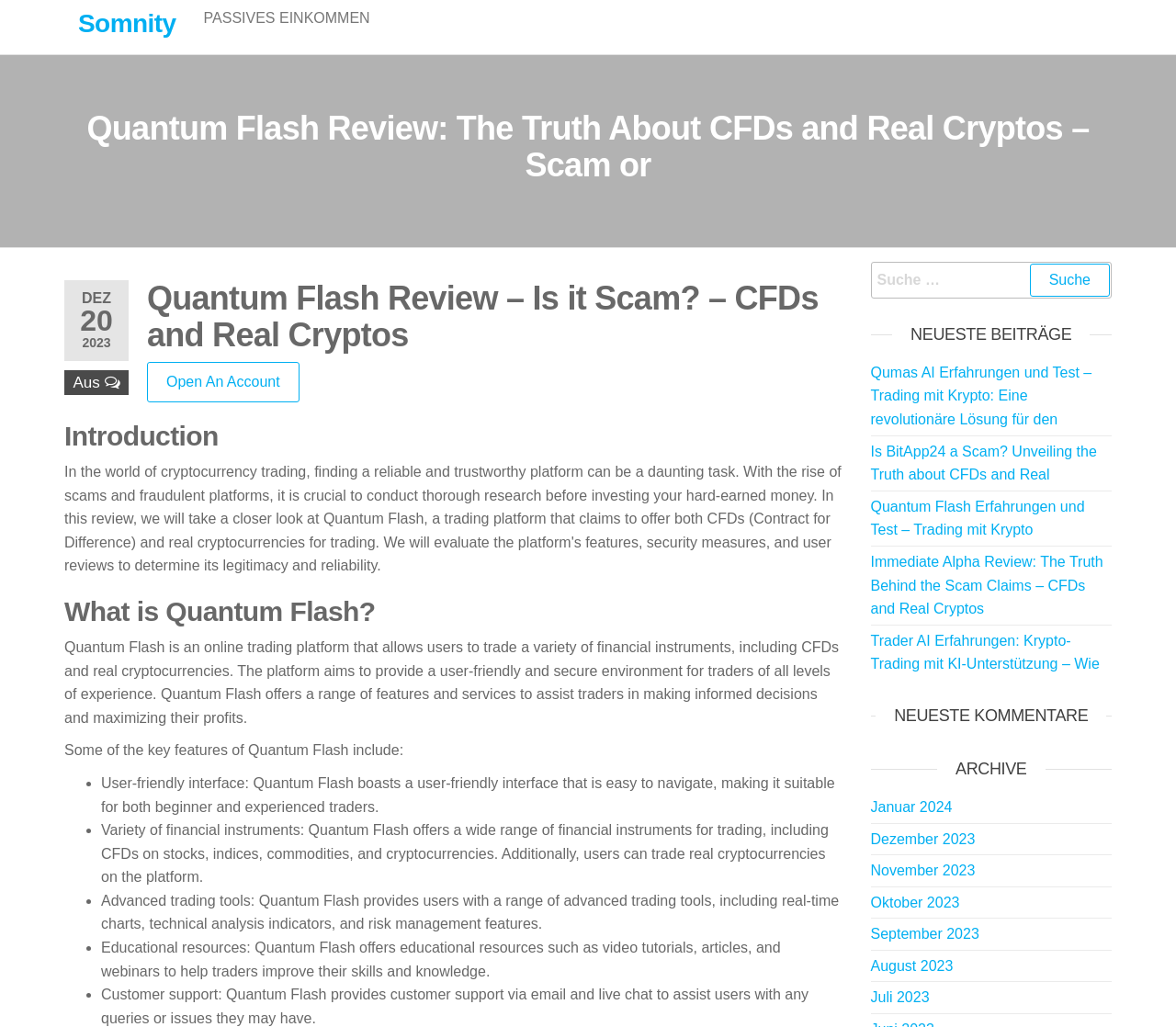Generate a thorough description of the webpage.

This webpage is a review of Quantum Flash, a trading platform that allows users to trade various financial instruments, including CFDs and real cryptocurrencies. At the top of the page, there is a heading with the title "Quantum Flash Review: The Truth About CFDs and Real Cryptos – Scam or" followed by a link to "Somnity" and another link to "PASSIVES EINKOMMEN".

Below the title, there is a section with a date "DEZ 20, 2023" and a heading "Quantum Flash Review – Is it Scam? – CFDs and Real Cryptos". This section contains a link to "Open An Account" and a button with the same text.

The main content of the page is divided into sections, including "Introduction", "What is Quantum Flash?", and a list of key features of the platform. These features include a user-friendly interface, a variety of financial instruments, advanced trading tools, and educational resources.

On the right side of the page, there is a search bar with a button labeled "Suche". Below the search bar, there are several links to recent articles, including "Qumas AI Erfahrungen und Test", "Is BitApp24 a Scam?", and "Quantum Flash Erfahrungen und Test".

Further down the page, there are sections for "NEUESTE BEITRÄGE" (latest posts) and "NEUESTE KOMMENTARE" (latest comments). The page also has an "ARCHIVE" section with links to articles from previous months, including January 2024, December 2023, and November 2023.